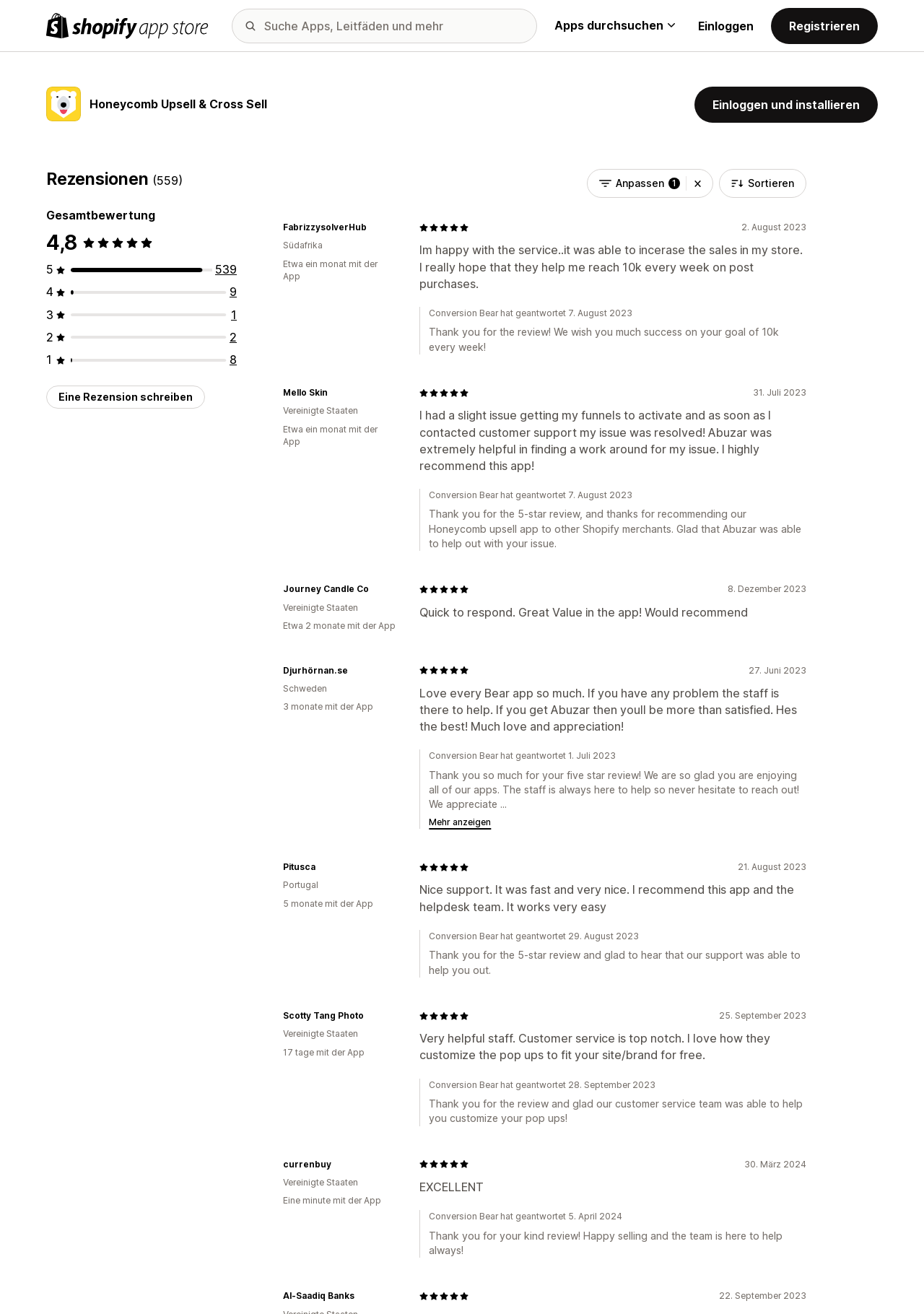Using floating point numbers between 0 and 1, provide the bounding box coordinates in the format (top-left x, top-left y, bottom-right x, bottom-right y). Locate the UI element described here: Apps durchsuchen

[0.6, 0.013, 0.73, 0.026]